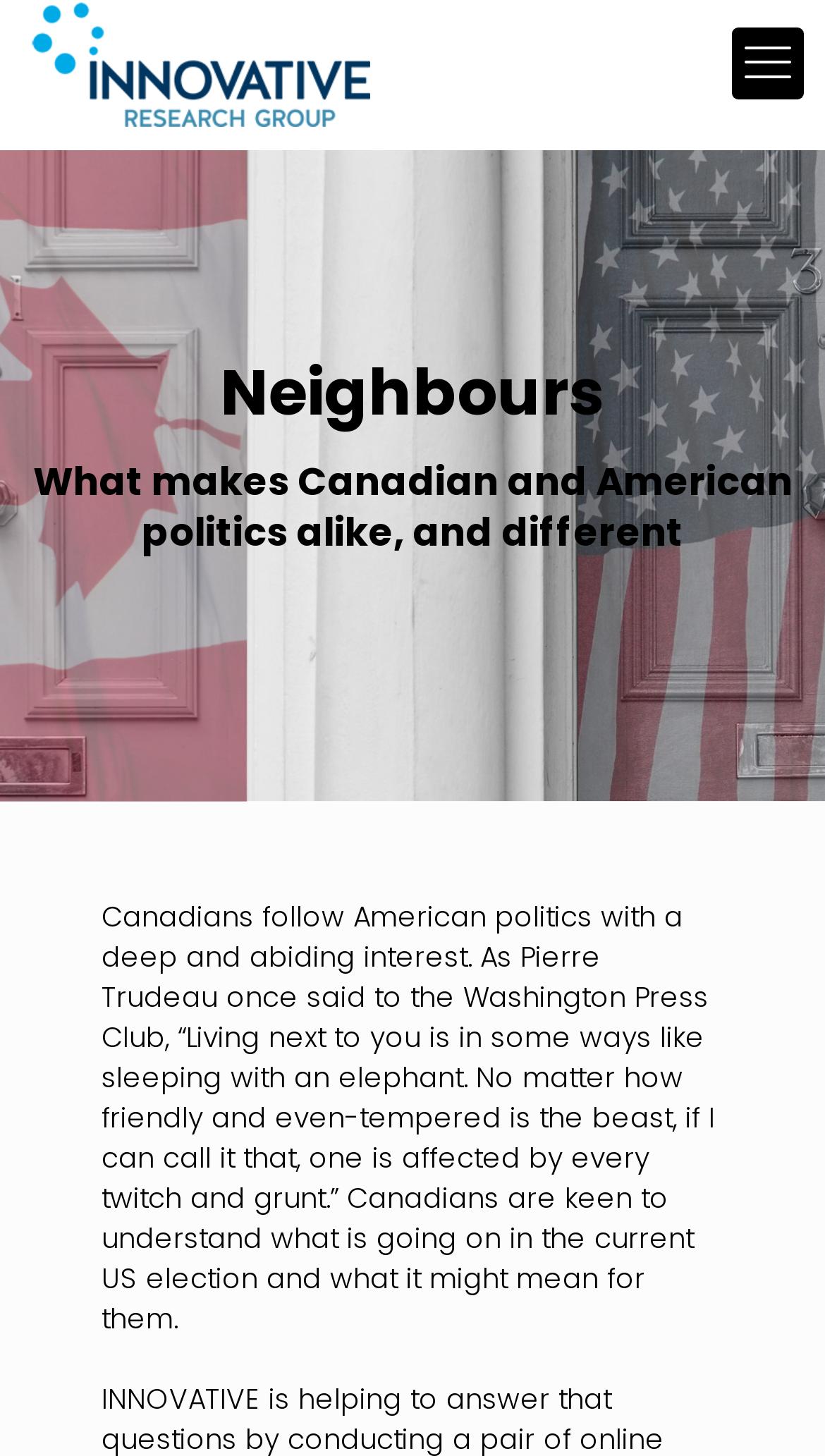What is the logo of the research group?
Answer with a single word or short phrase according to what you see in the image.

Innovative logo